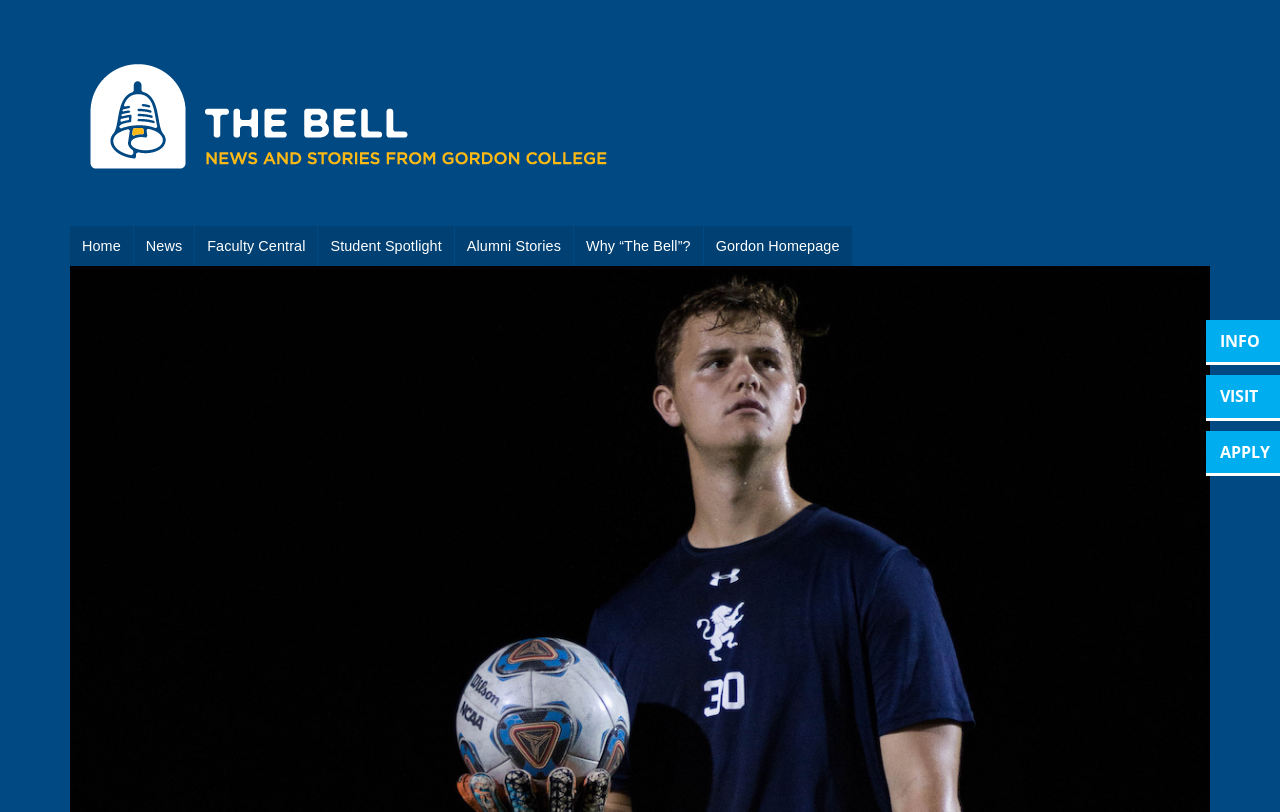Identify the bounding box for the UI element specified in this description: "Faculty Central". The coordinates must be four float numbers between 0 and 1, formatted as [left, top, right, bottom].

[0.152, 0.278, 0.248, 0.328]